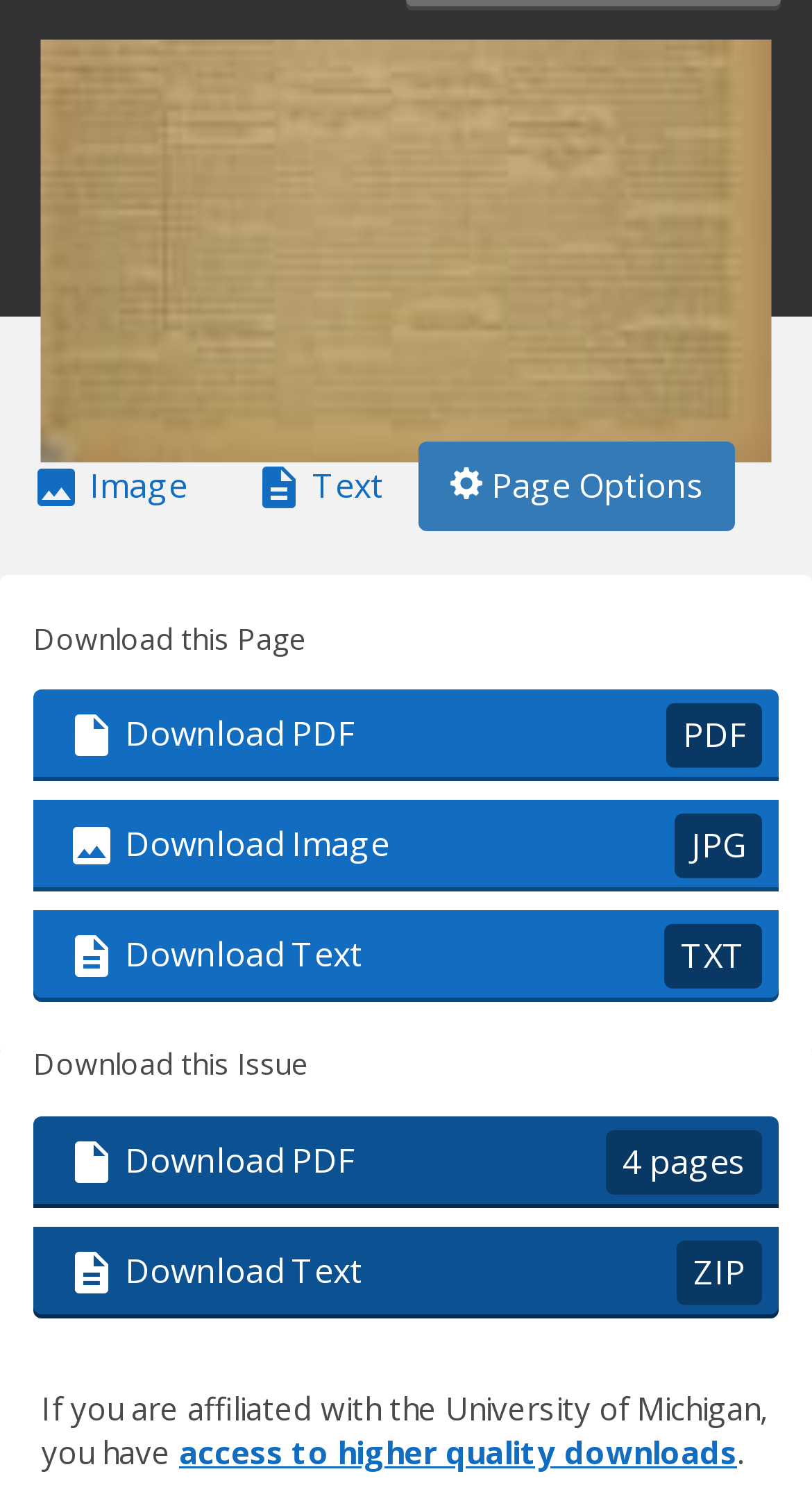How many pages are in the entire issue?
Provide an in-depth and detailed explanation in response to the question.

There are 4 pages in the entire issue, as indicated by the link 'Download PDF 4 pages'.